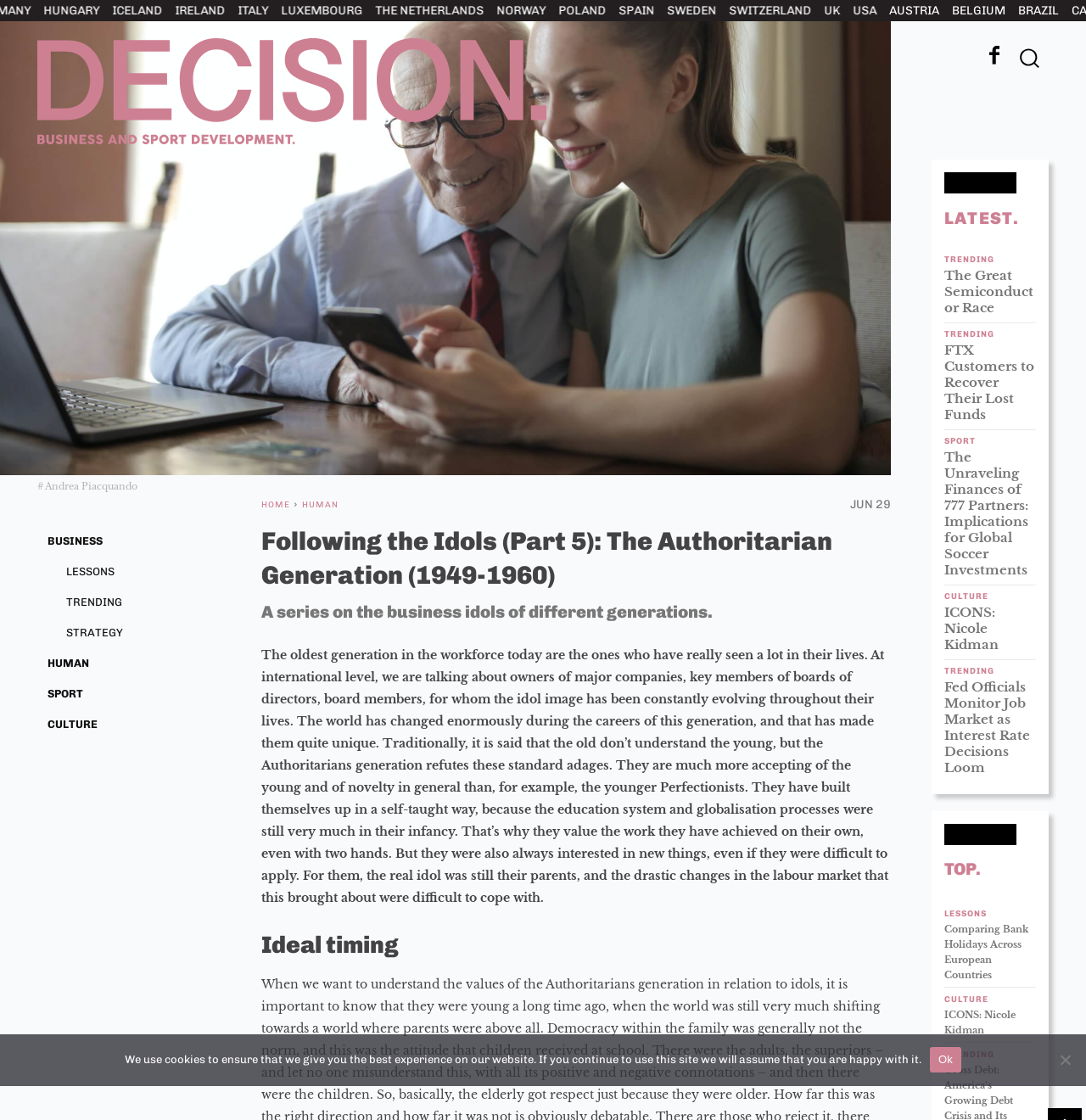Please determine and provide the text content of the webpage's heading.

Following the Idols (Part 5): The Authoritarian Generation (1949-1960)